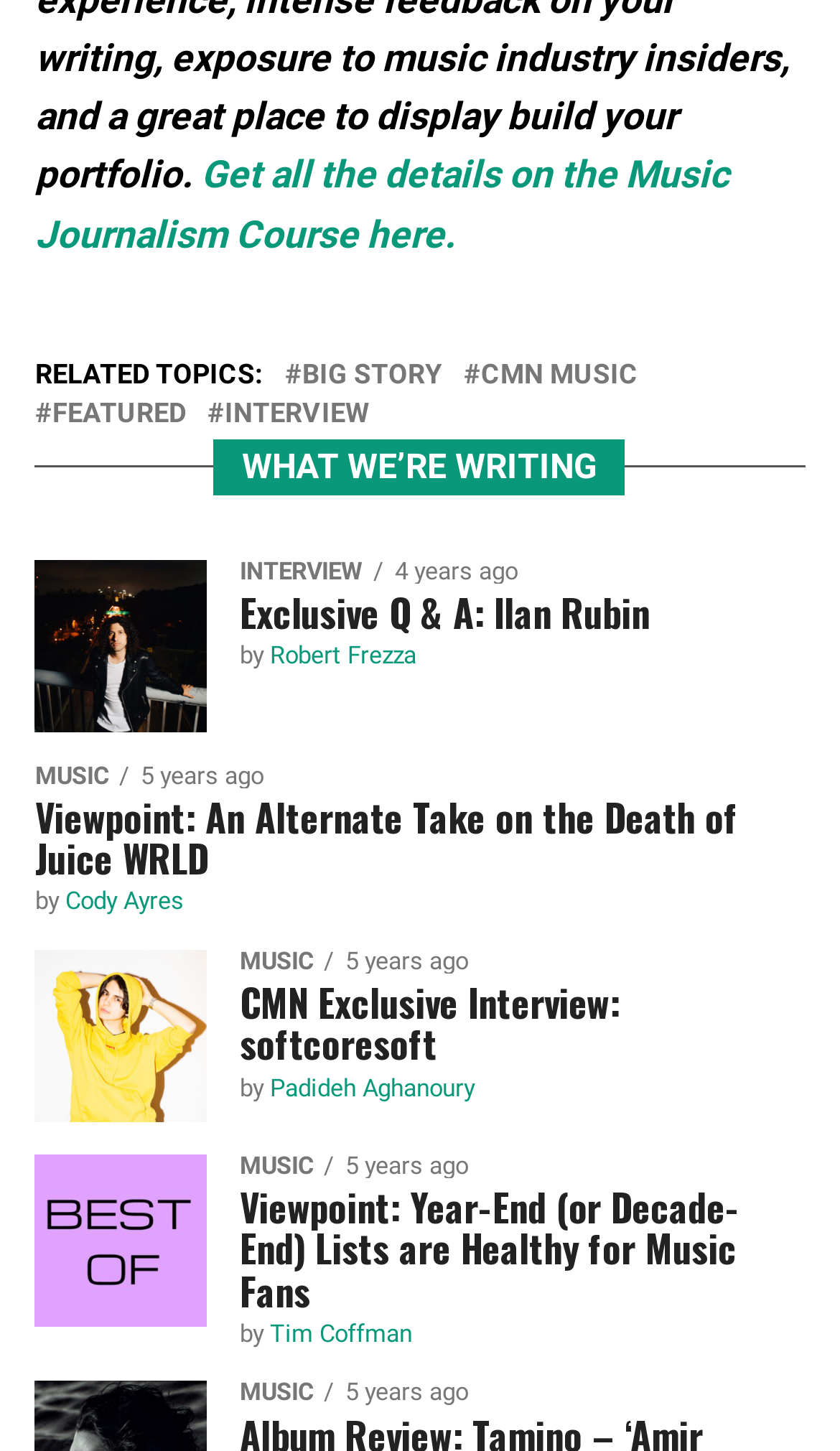Show me the bounding box coordinates of the clickable region to achieve the task as per the instruction: "Read the article about Ilan Rubin".

[0.042, 0.385, 0.247, 0.504]